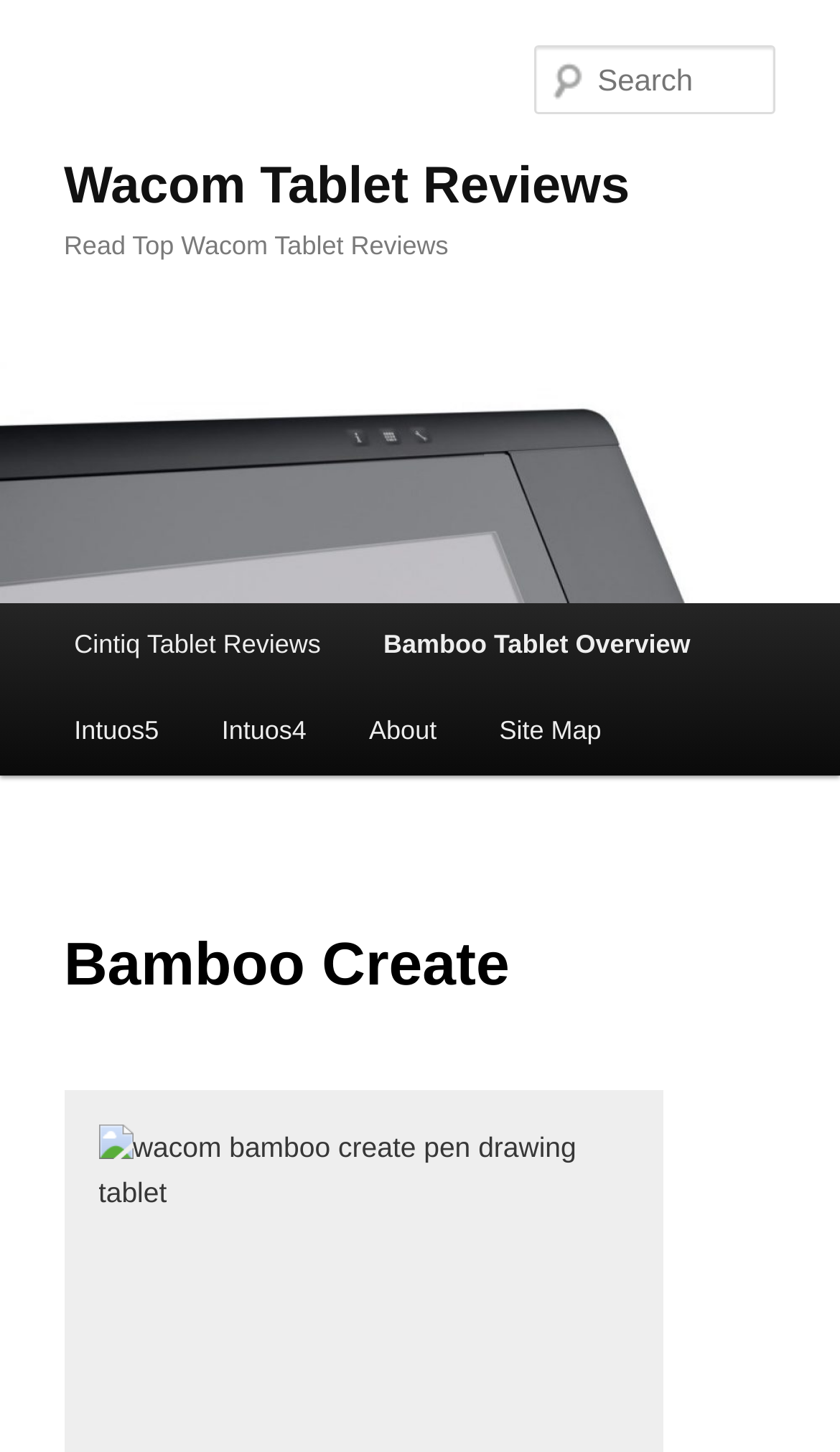Identify the bounding box coordinates for the region to click in order to carry out this instruction: "Go to Cintiq Tablet Reviews". Provide the coordinates using four float numbers between 0 and 1, formatted as [left, top, right, bottom].

[0.051, 0.416, 0.419, 0.475]